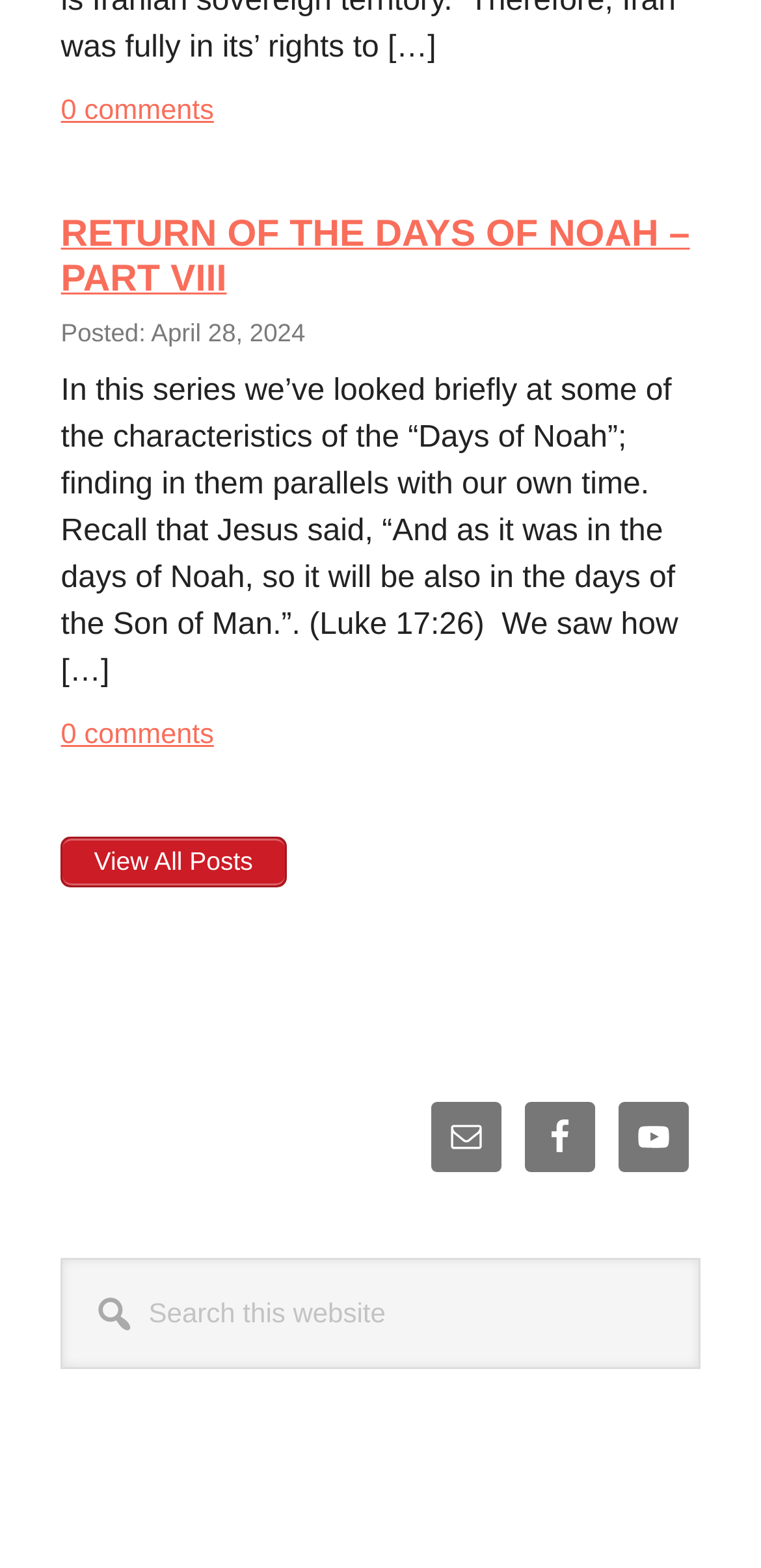Could you find the bounding box coordinates of the clickable area to complete this instruction: "View the post details"?

[0.08, 0.137, 0.906, 0.192]